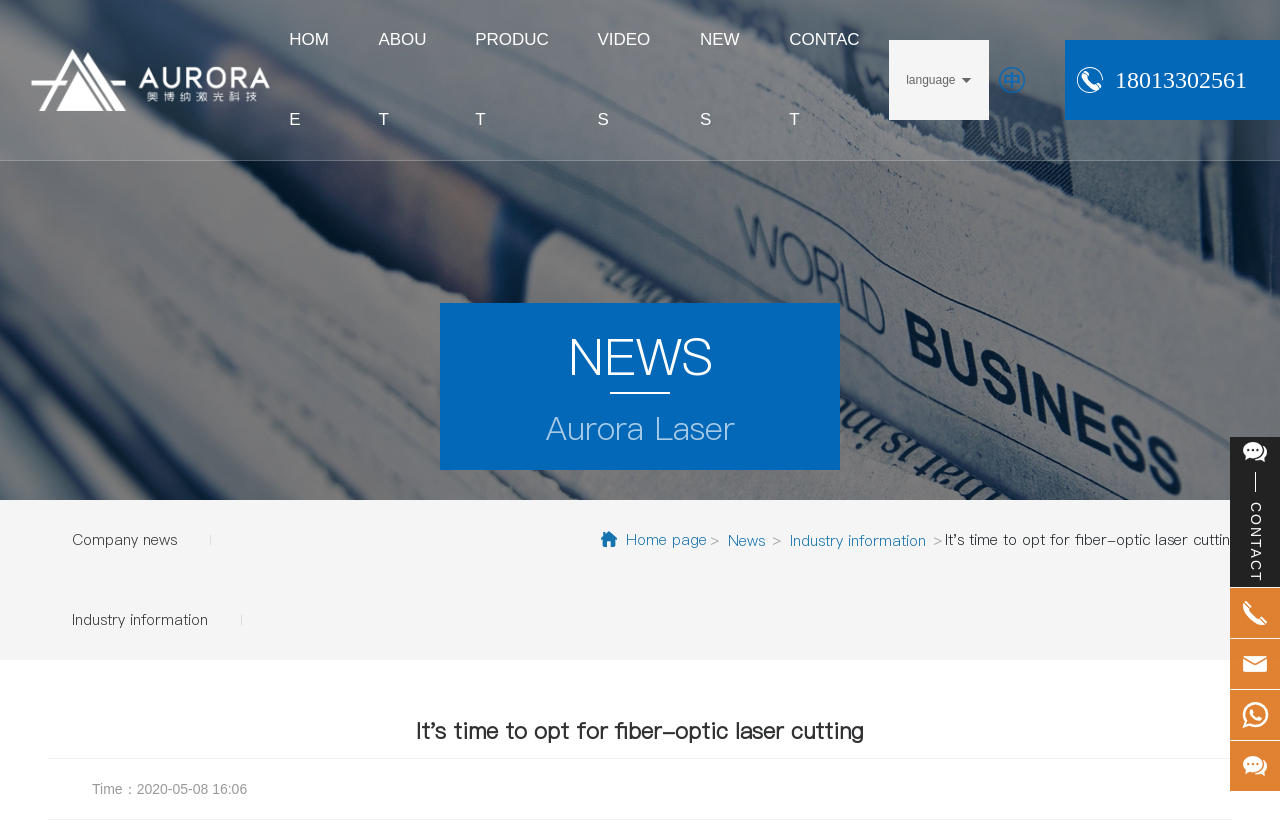Determine the bounding box coordinates for the area that should be clicked to carry out the following instruction: "View the ABOUT page".

[0.296, 0.0, 0.341, 0.195]